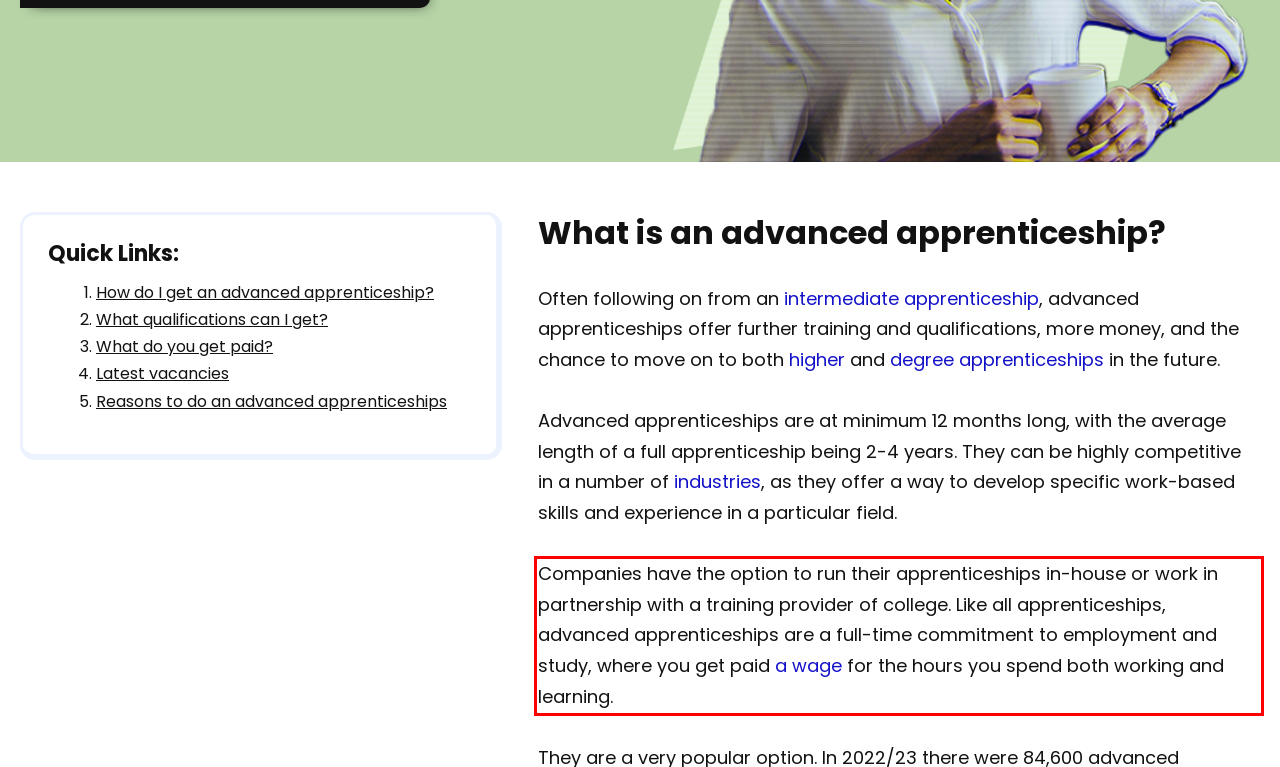Given a screenshot of a webpage, locate the red bounding box and extract the text it encloses.

Companies have the option to run their apprenticeships in-house or work in partnership with a training provider of college. Like all apprenticeships, advanced apprenticeships are a full-time commitment to employment and study, where you get paid a wage for the hours you spend both working and learning.